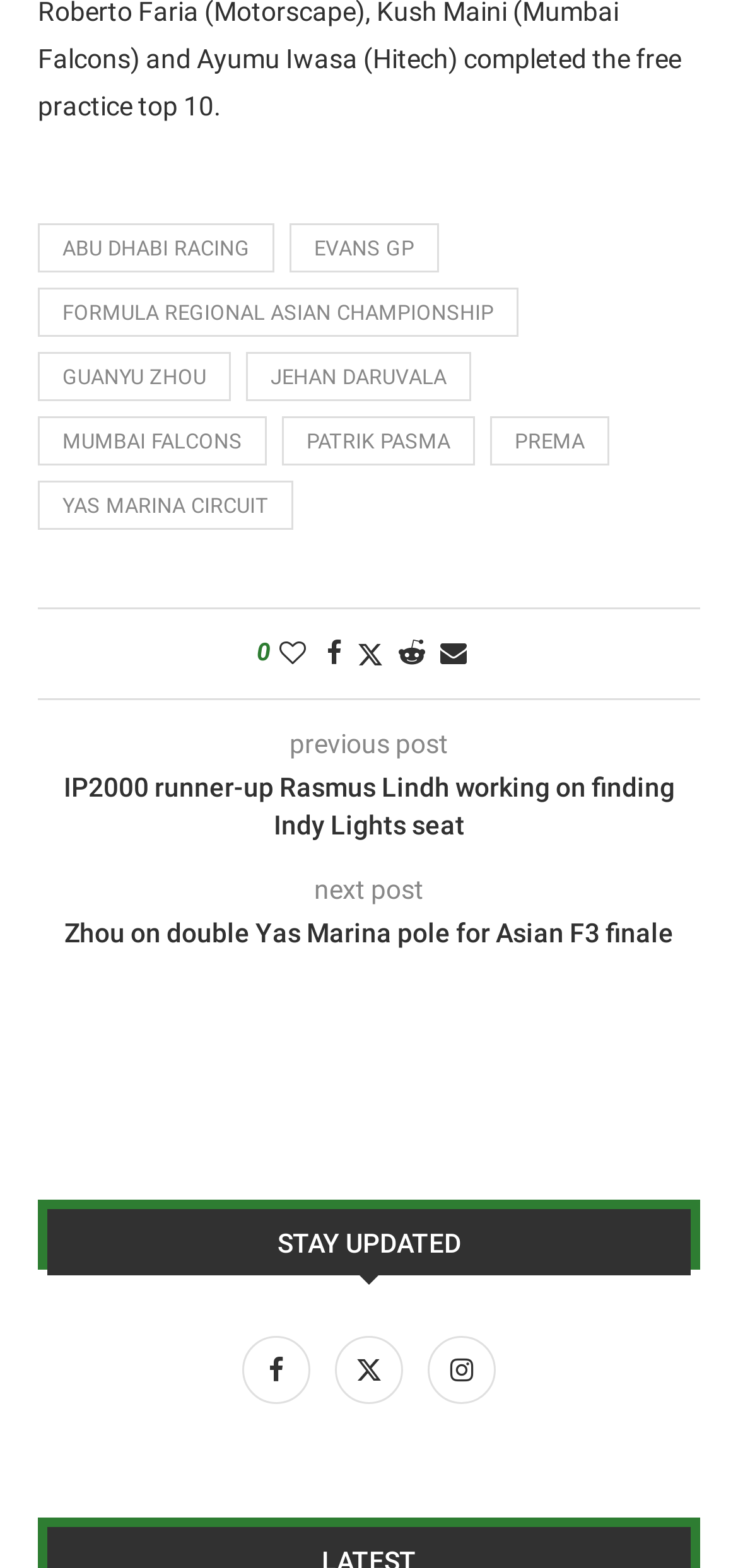From the element description: "Facebook", extract the bounding box coordinates of the UI element. The coordinates should be expressed as four float numbers between 0 and 1, in the order [left, top, right, bottom].

[0.442, 0.407, 0.463, 0.427]